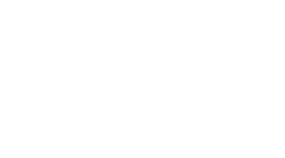What is the specific model being reviewed?
Use the information from the image to give a detailed answer to the question.

The caption explicitly mentions that the image is part of a review for the 'Cupra Leon Sportstourer 2023', which indicates that this is the specific model being reviewed on the webpage.